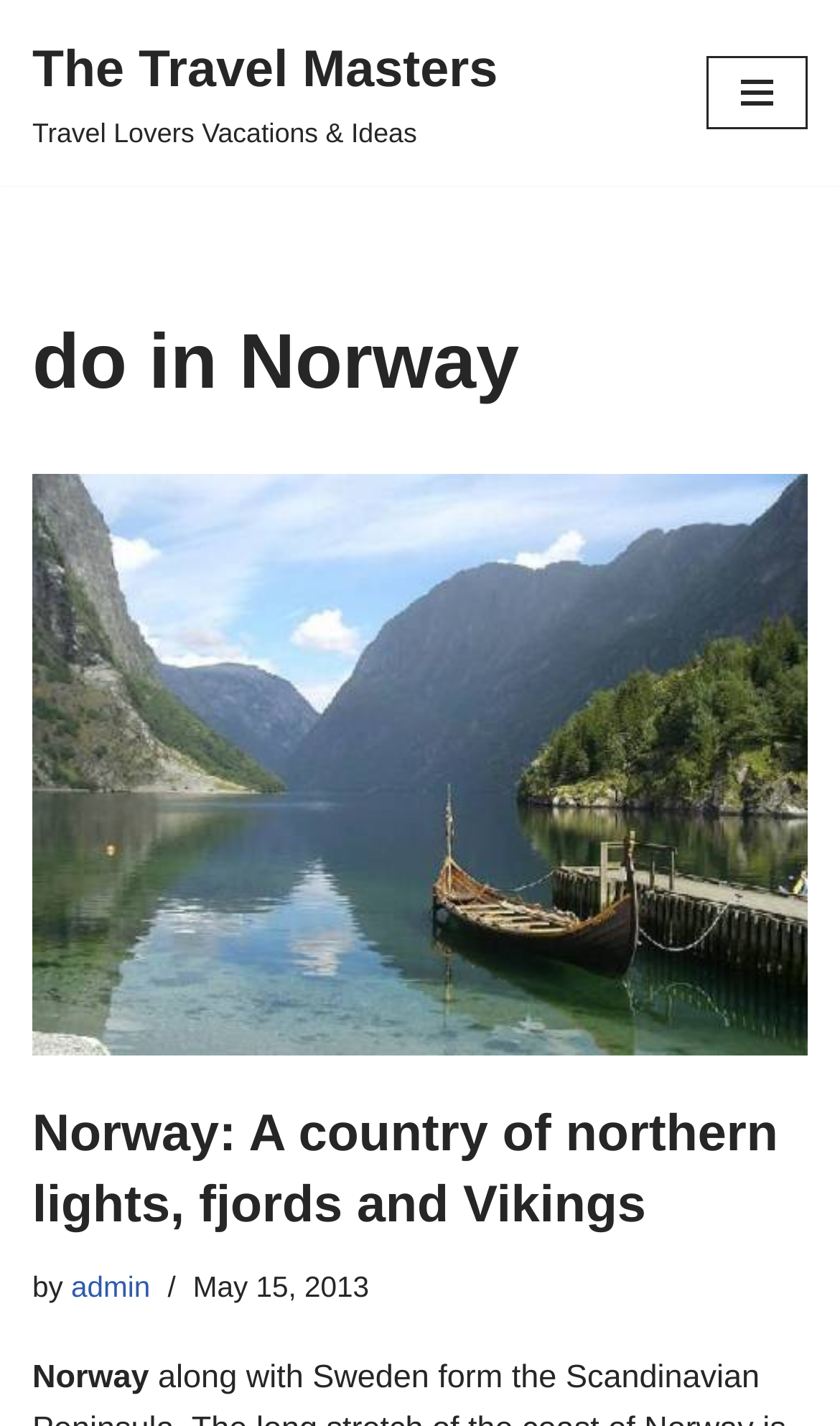Based on what you see in the screenshot, provide a thorough answer to this question: What is the name of the country being described?

The answer can be found in the heading 'do in Norway' and the link 'norway' which suggests that the country being described is Norway.